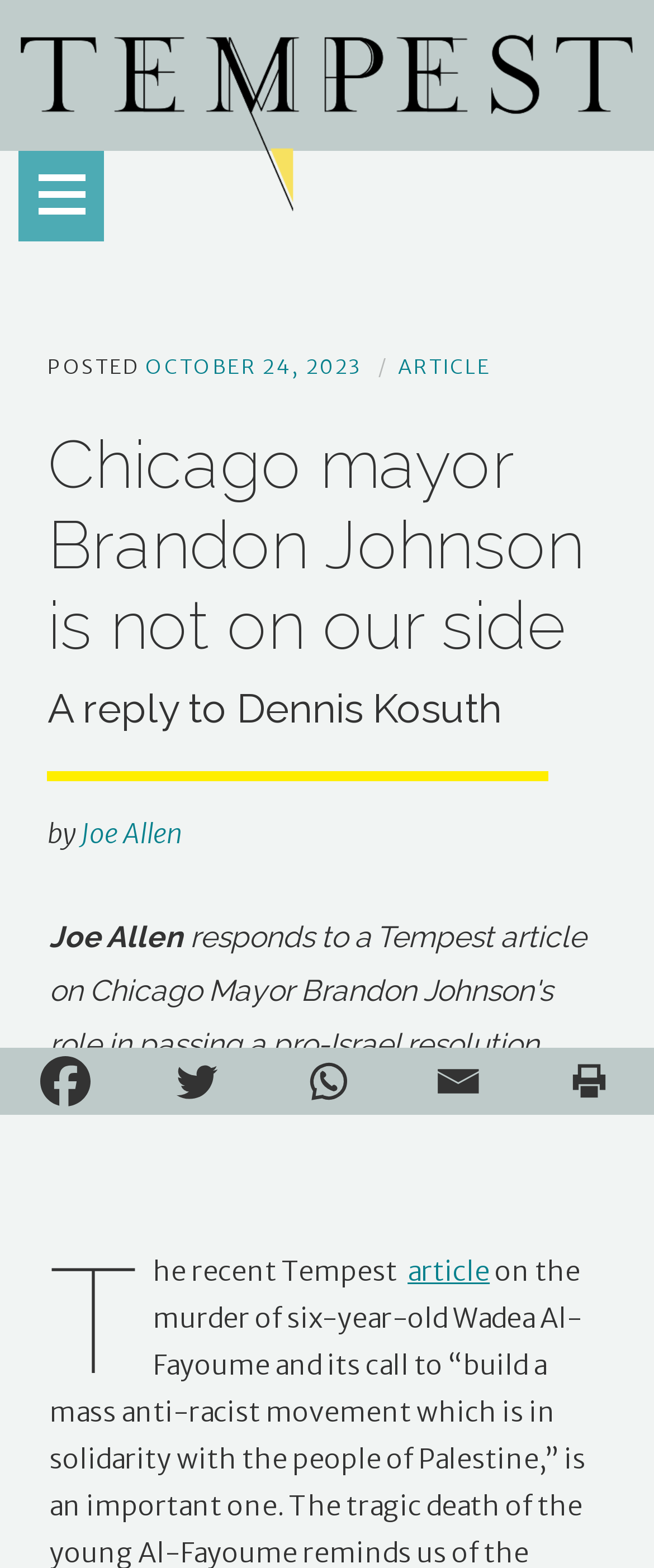What is the main heading of this webpage? Please extract and provide it.

Chicago mayor Brandon Johnson is not on our side